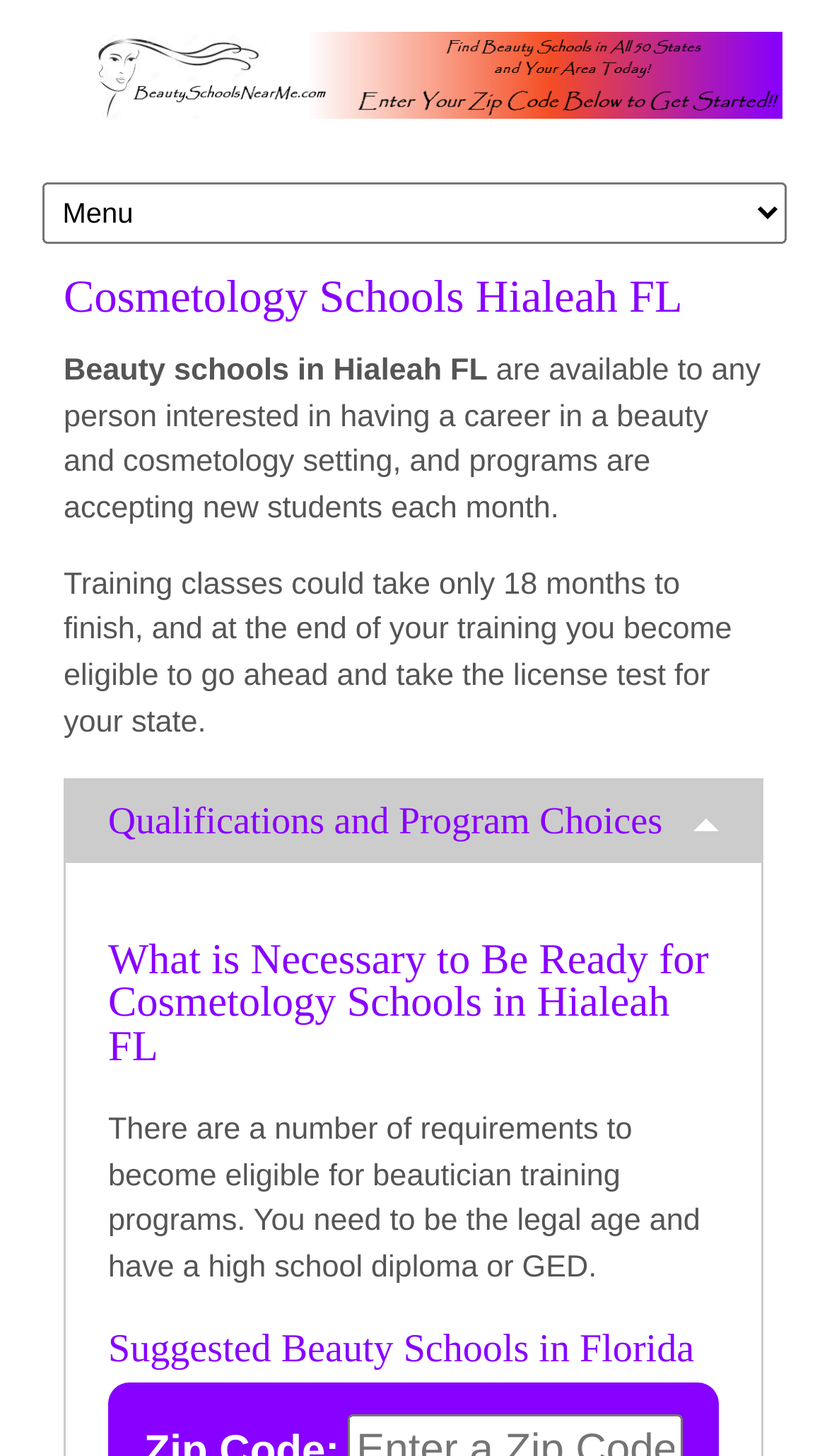Answer the question in one word or a short phrase:
What is the location of beauty schools?

Hialeah FL